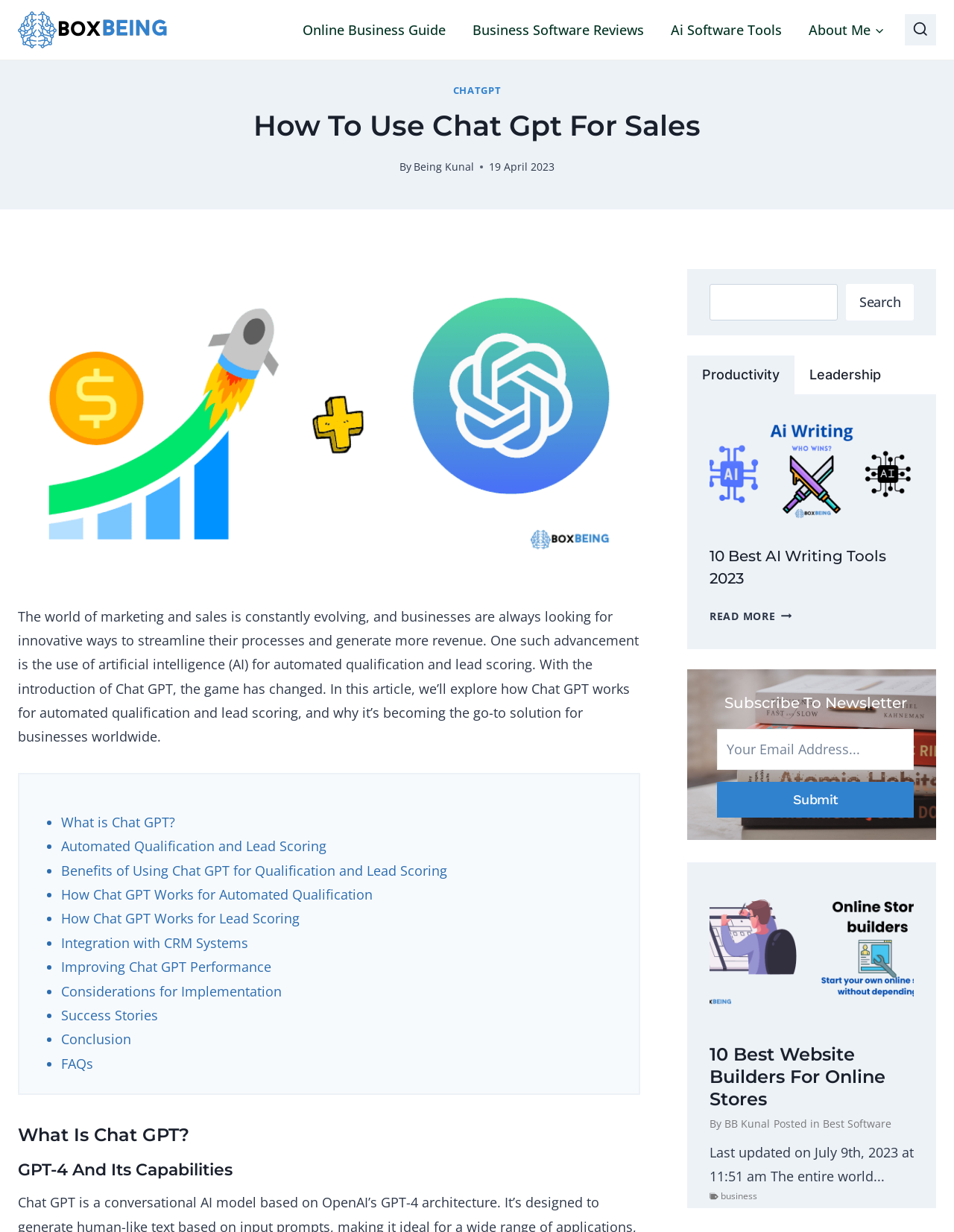Locate the bounding box coordinates of the segment that needs to be clicked to meet this instruction: "Visit Facebook page".

None